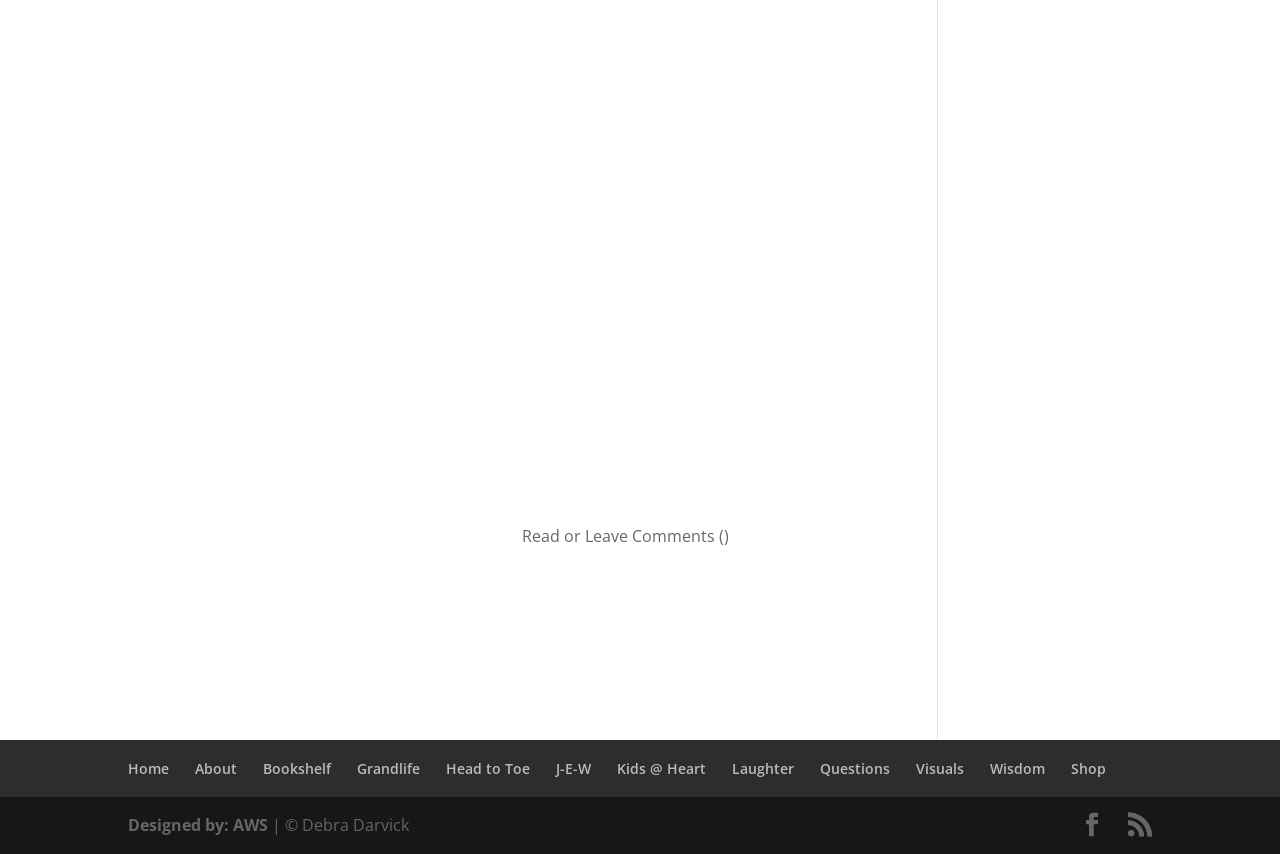Please reply to the following question using a single word or phrase: 
How many social media links are there?

2